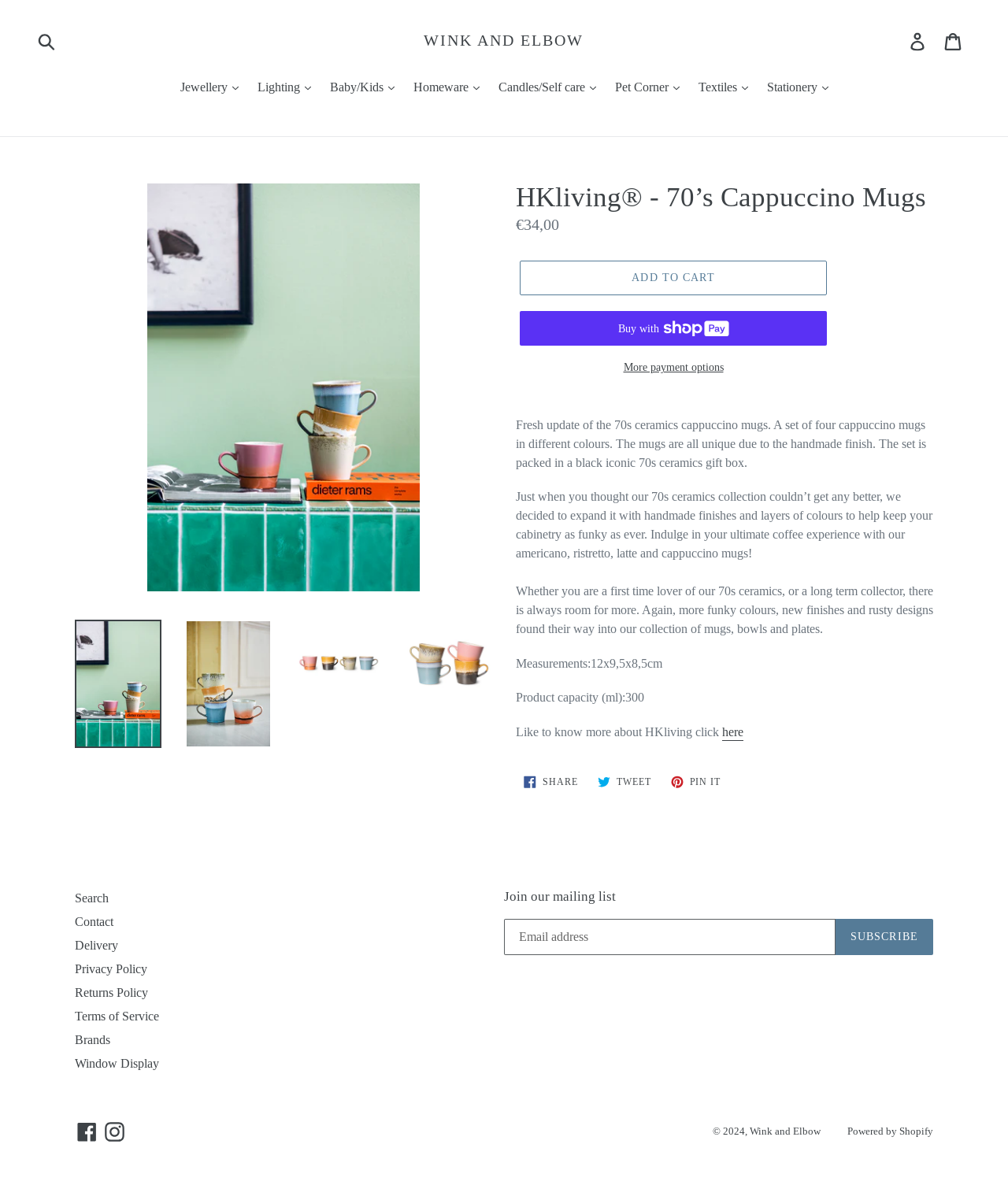Locate the bounding box coordinates of the segment that needs to be clicked to meet this instruction: "Add to cart".

[0.516, 0.22, 0.82, 0.249]